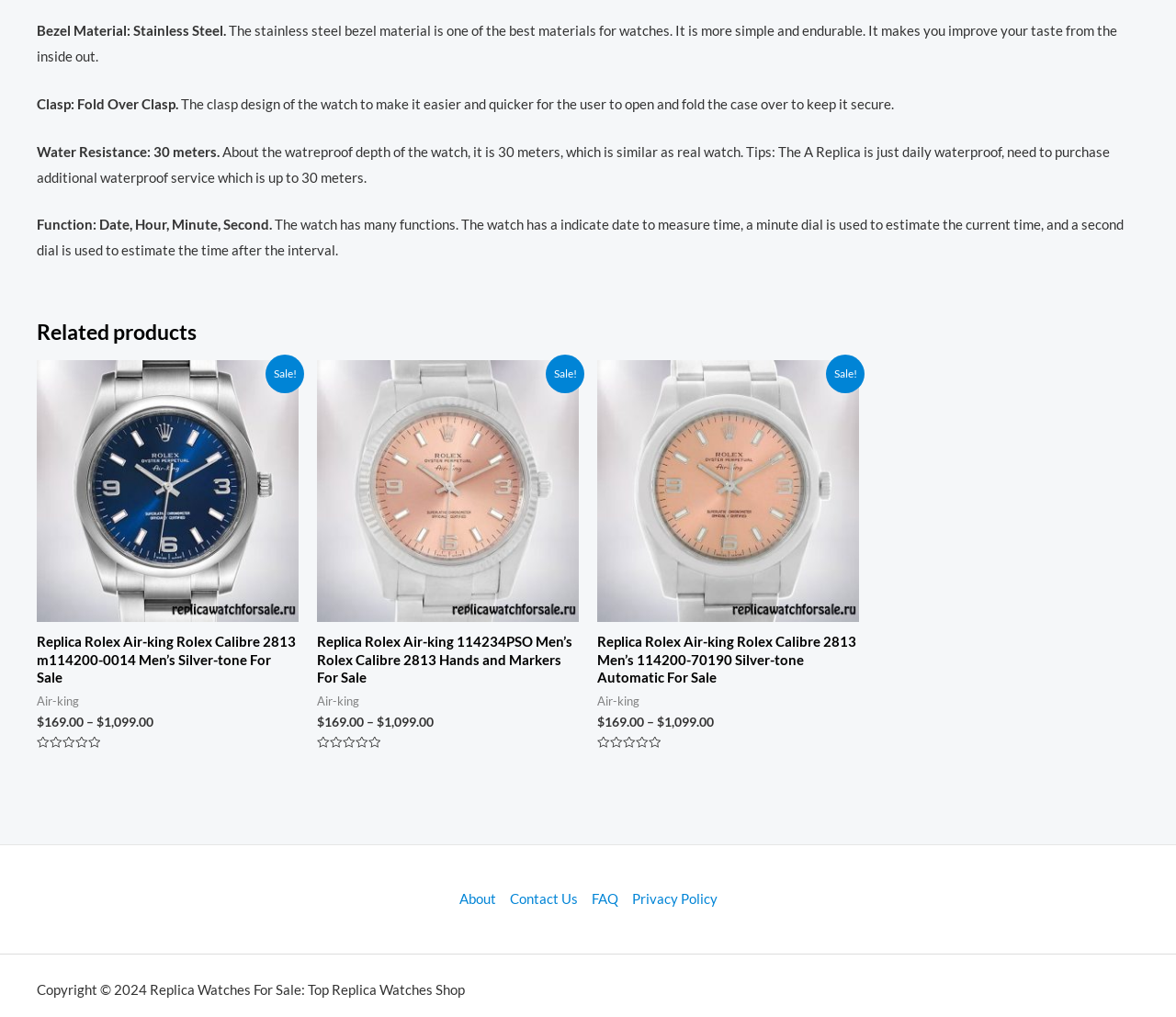What is the function of the minute dial?
Answer the question with a single word or phrase, referring to the image.

Estimate current time